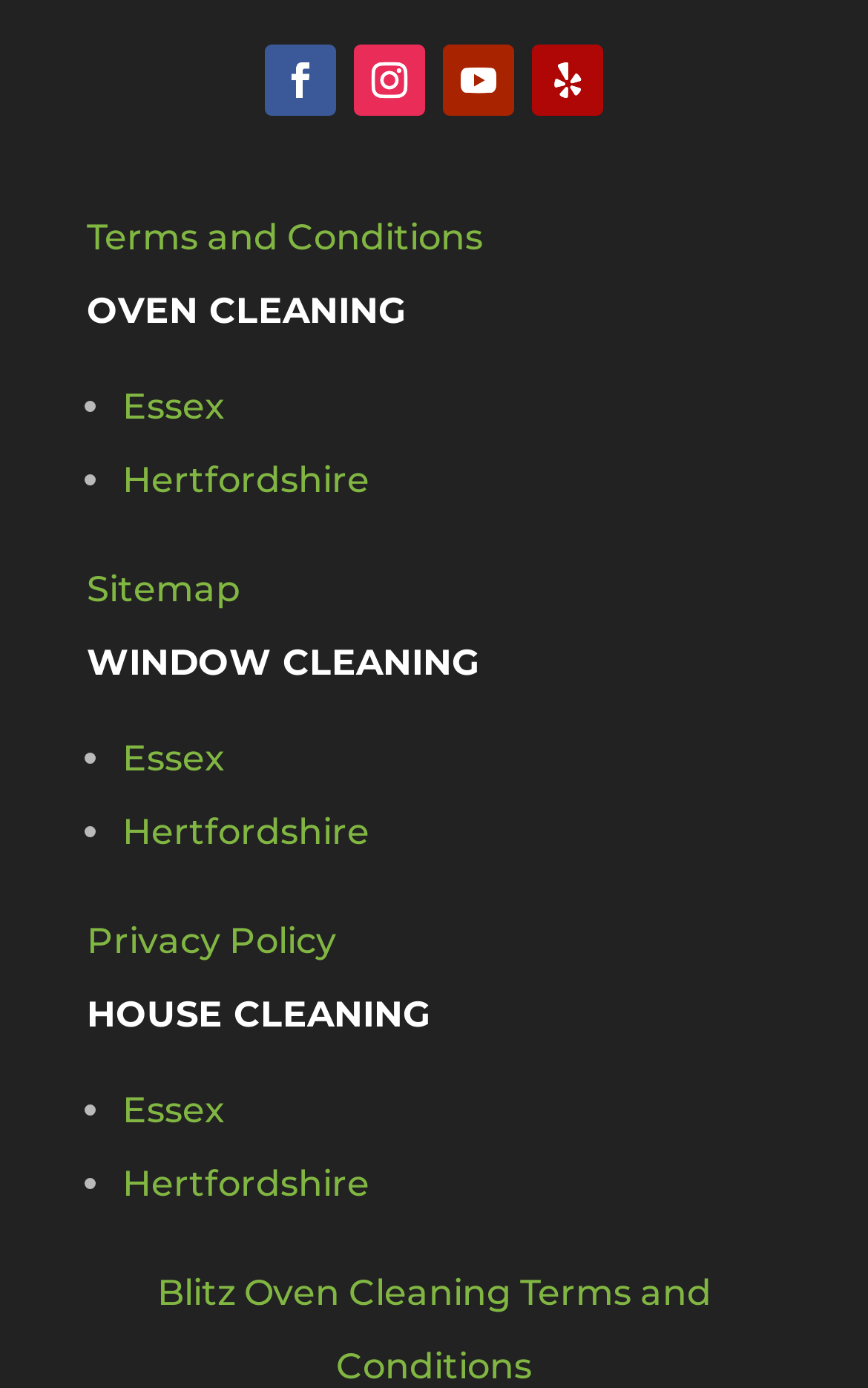What is the first service listed?
Give a detailed response to the question by analyzing the screenshot.

I looked at the top of the page and found that the first service listed is 'OVEN CLEANING', which is a heading followed by a list of locations.